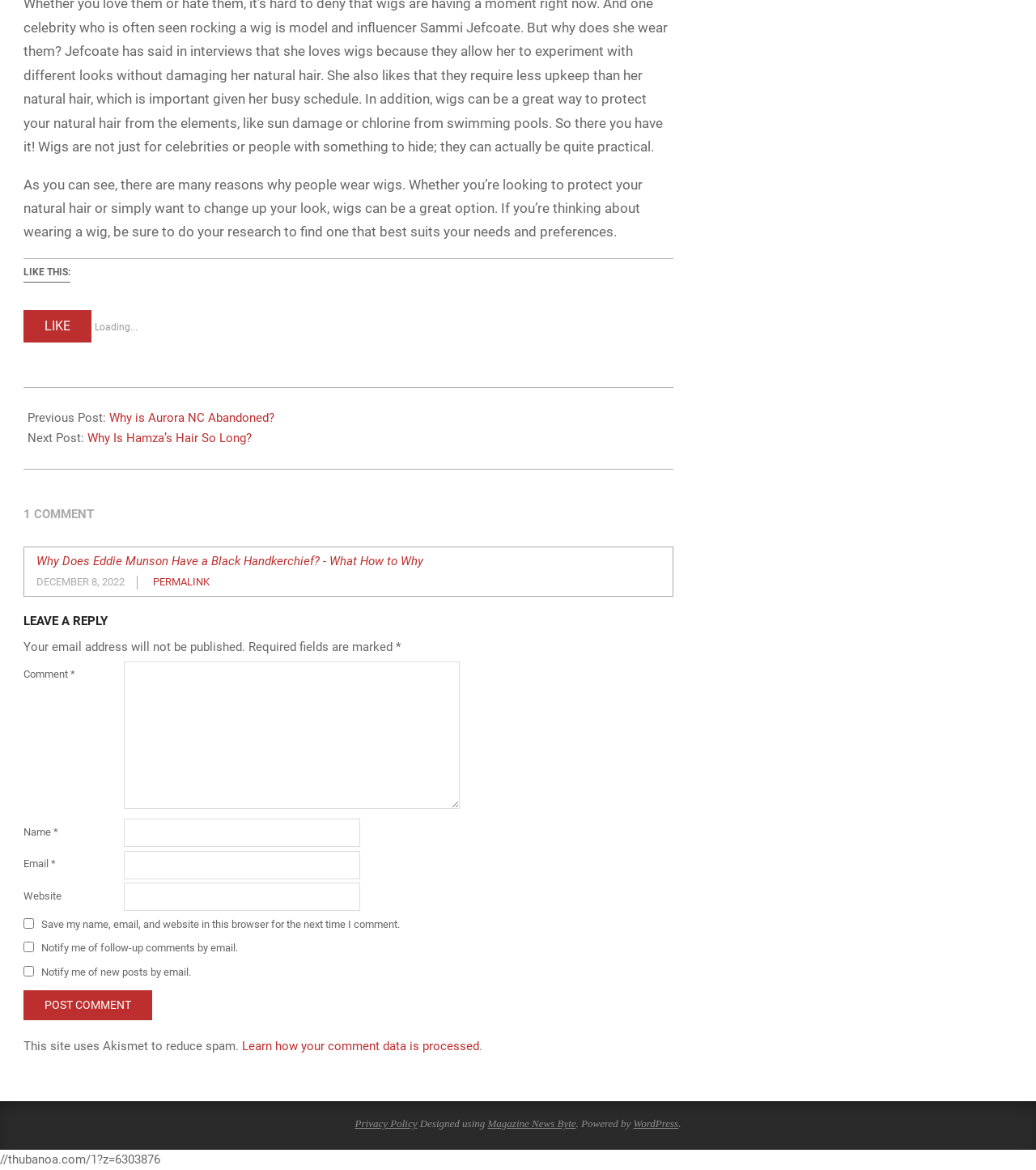What is the topic of the current blog post?
Could you give a comprehensive explanation in response to this question?

The topic of the current blog post is wigs, as indicated by the introductory text 'As you can see, there are many reasons why people wear wigs...'.